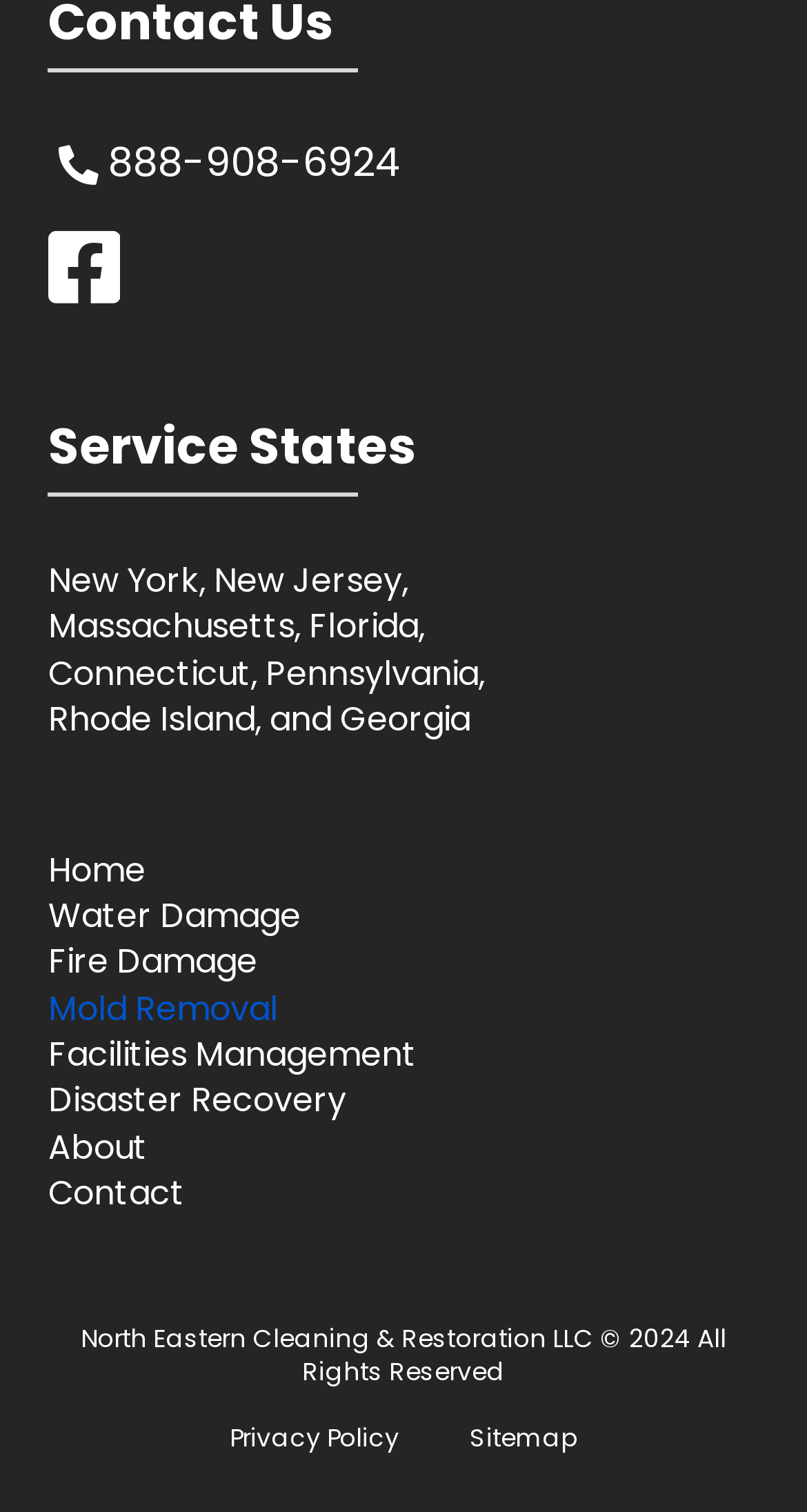What is the company's name?
Look at the image and construct a detailed response to the question.

The company's name can be found at the bottom of the webpage, where it is displayed as 'North Eastern Cleaning & Restoration LLC © 2024 All Rights Reserved'.